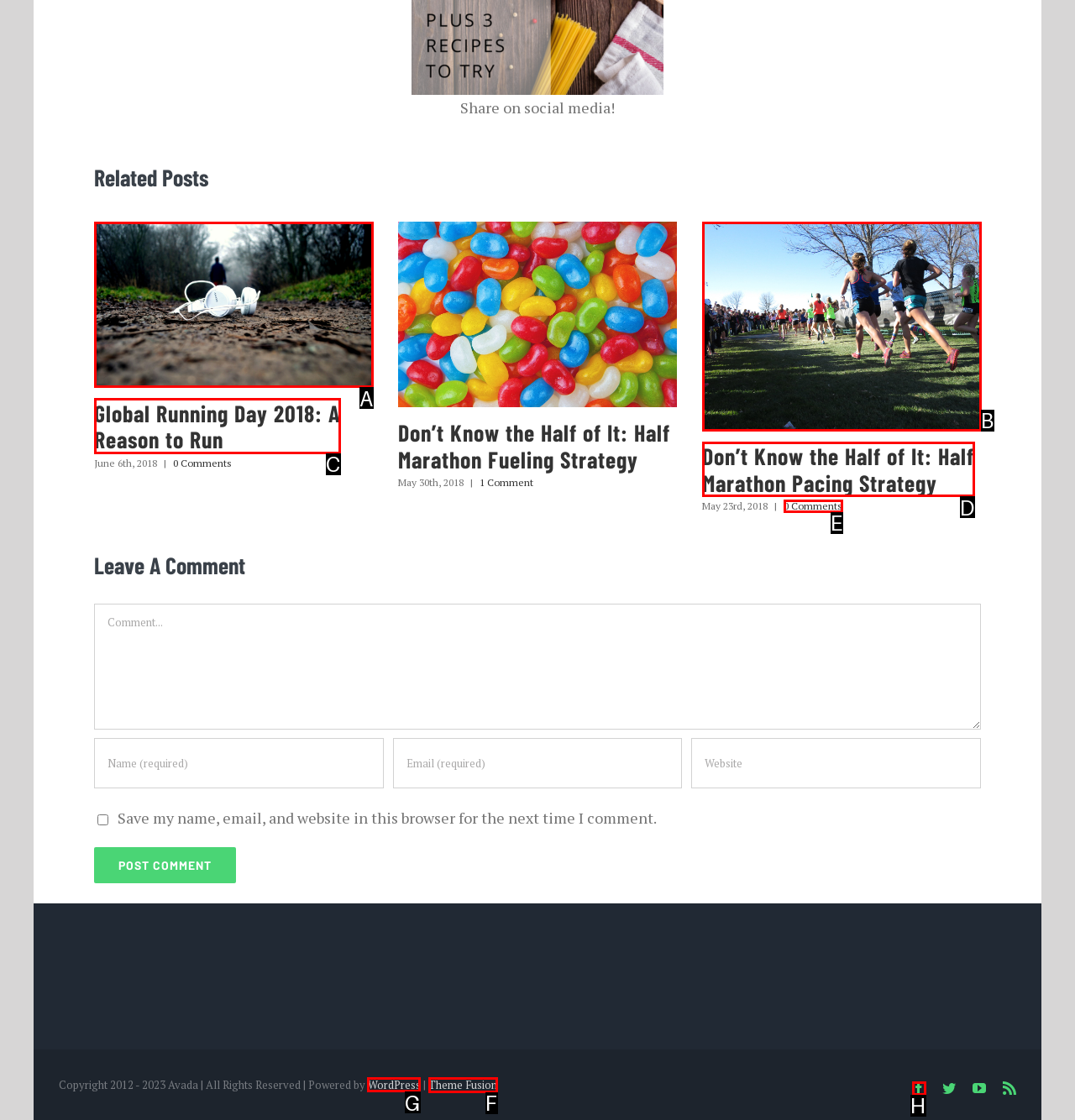Identify the HTML element to select in order to accomplish the following task: Visit the WordPress website
Reply with the letter of the chosen option from the given choices directly.

G